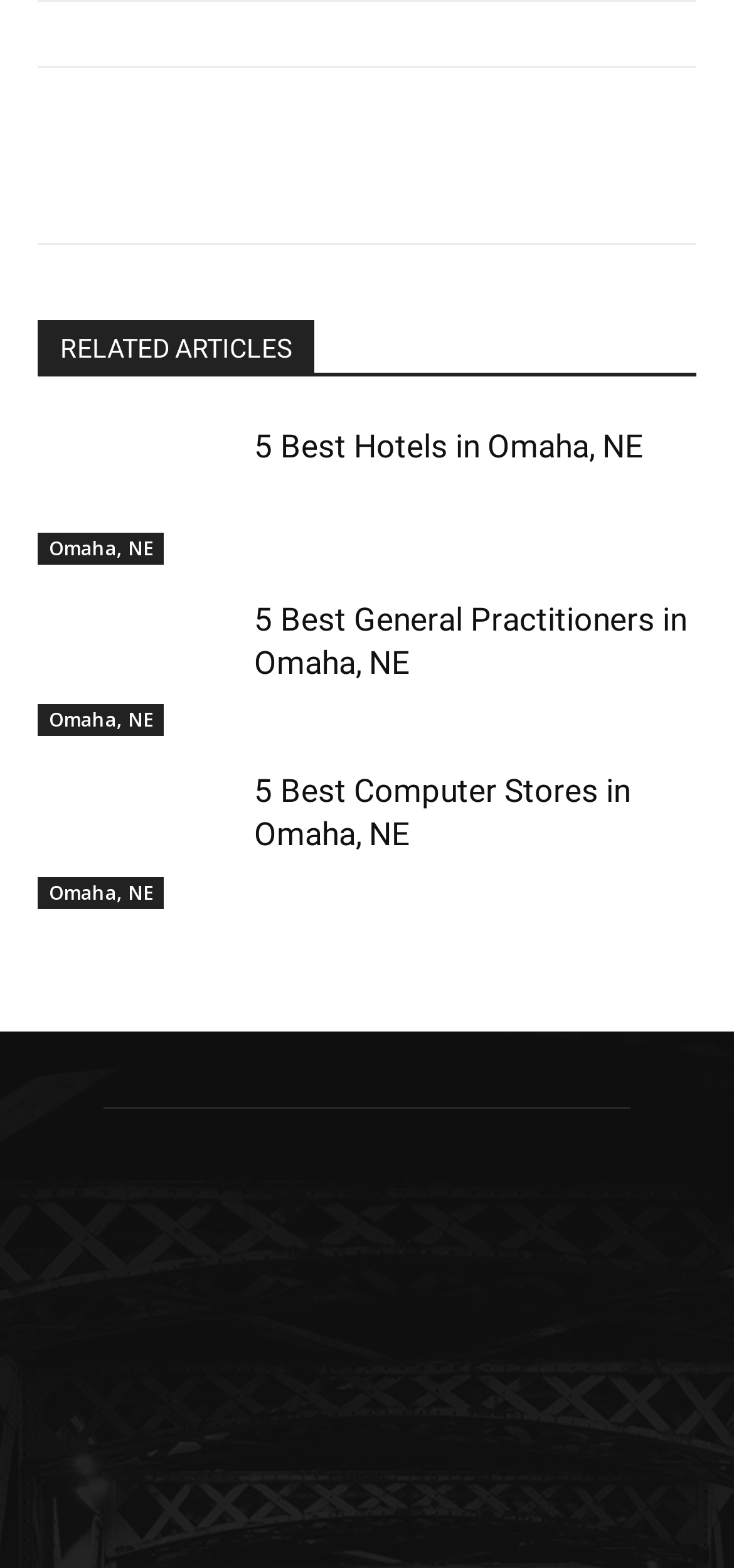Analyze the image and provide a detailed answer to the question: What is the location of the articles?

The location of the articles is 'Omaha, NE' because all the links under 'RELATED ARTICLES' have 'Omaha, NE' in their text.